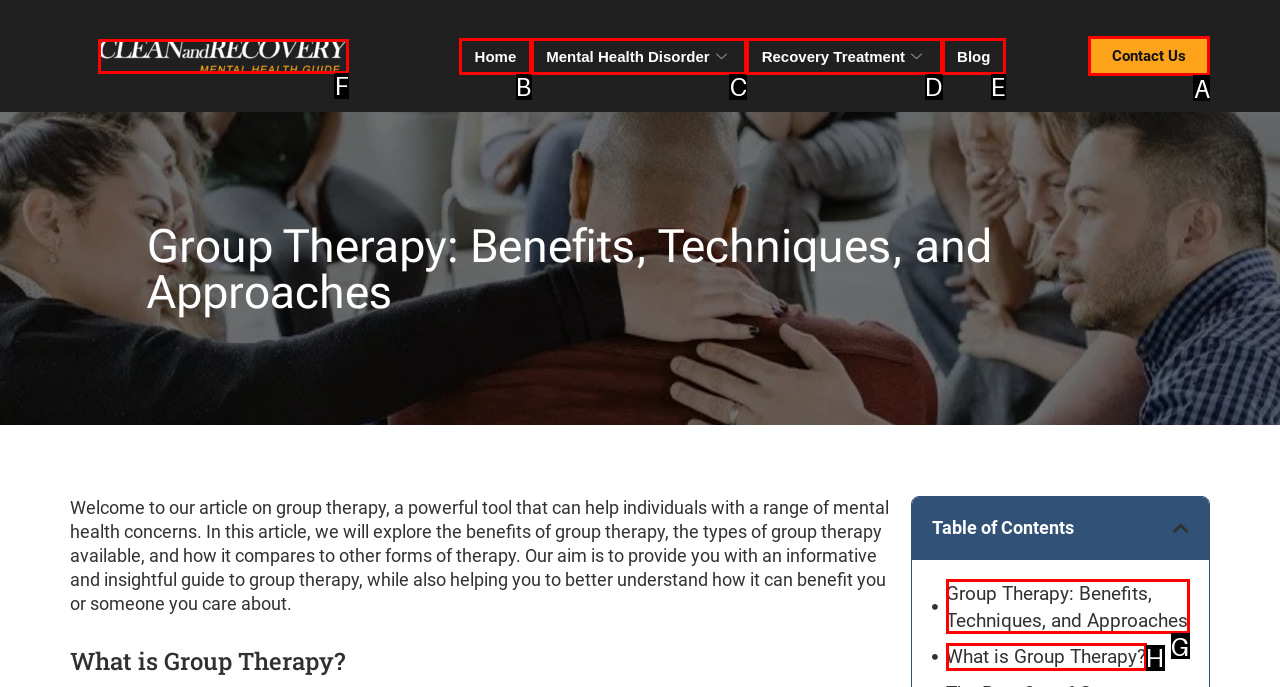Select the HTML element to finish the task: contact us Reply with the letter of the correct option.

A